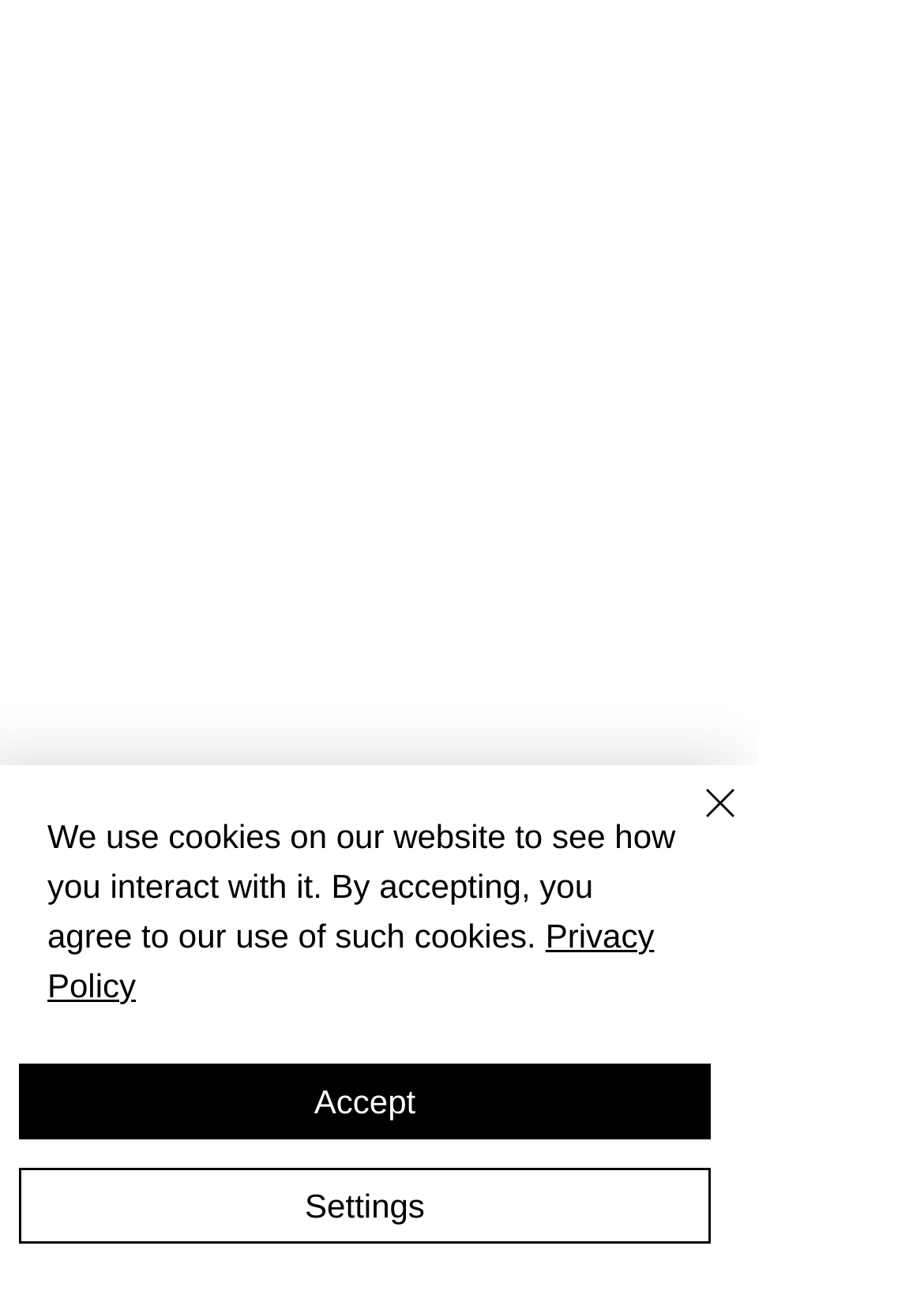Give a detailed explanation of the elements present on the webpage.

The webpage is titled "Agay | AB Agencies Bridal" and features a prominent image of "AB AGENCIES transparent backgrounds-21-1" at the top, taking up about half of the screen width. Below this image, there is a button with an image of "Asset 4_4x.png". 

At the bottom of the page, there is a heading that reads "Agay" and a static text that says "brand". 

A cookie alert notification is displayed at the bottom of the page, spanning about 80% of the screen width. The notification informs users that the website uses cookies and provides a link to the "Privacy Policy". There are three buttons within the notification: "Accept", "Settings", and "Close". The "Close" button has an image of a close icon.